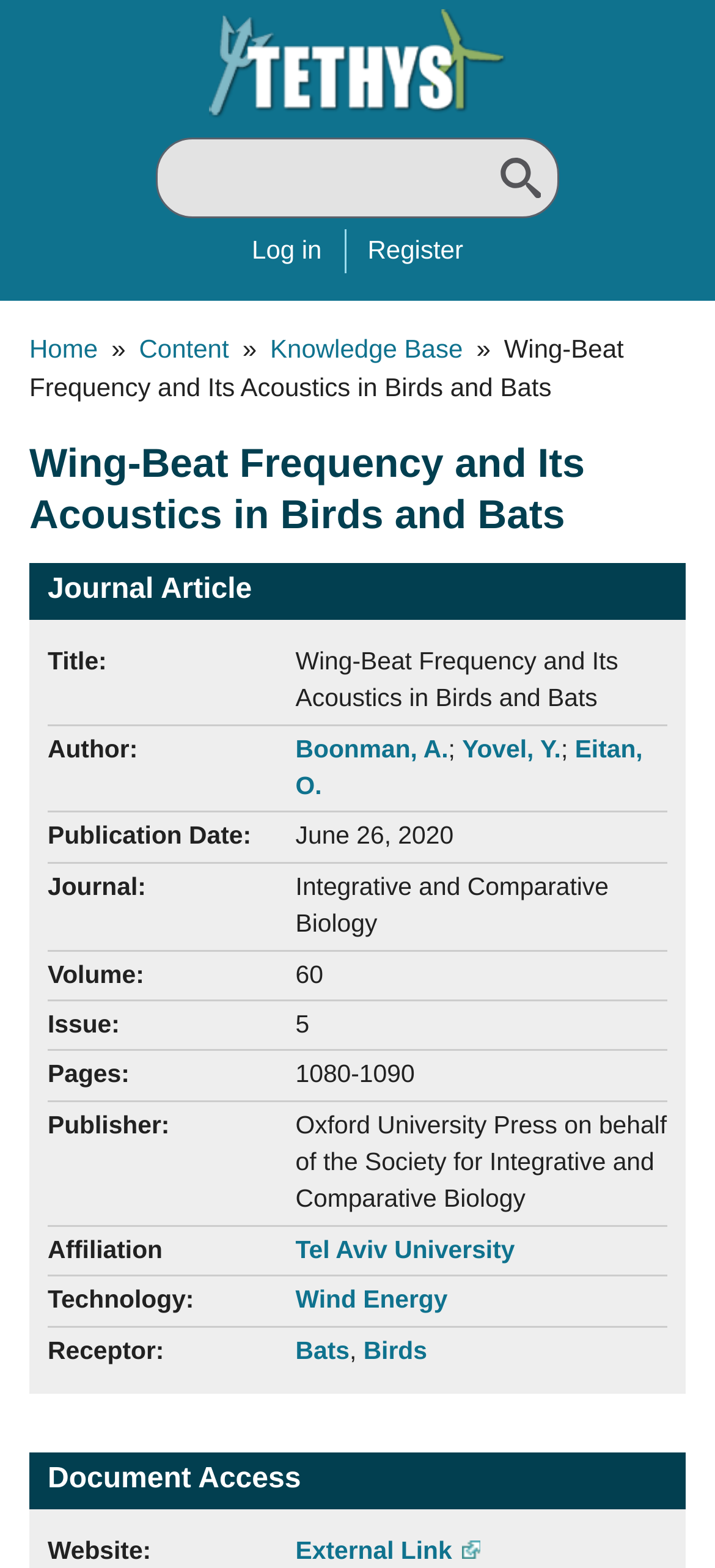Find the bounding box of the UI element described as follows: "Bats".

[0.413, 0.852, 0.489, 0.87]